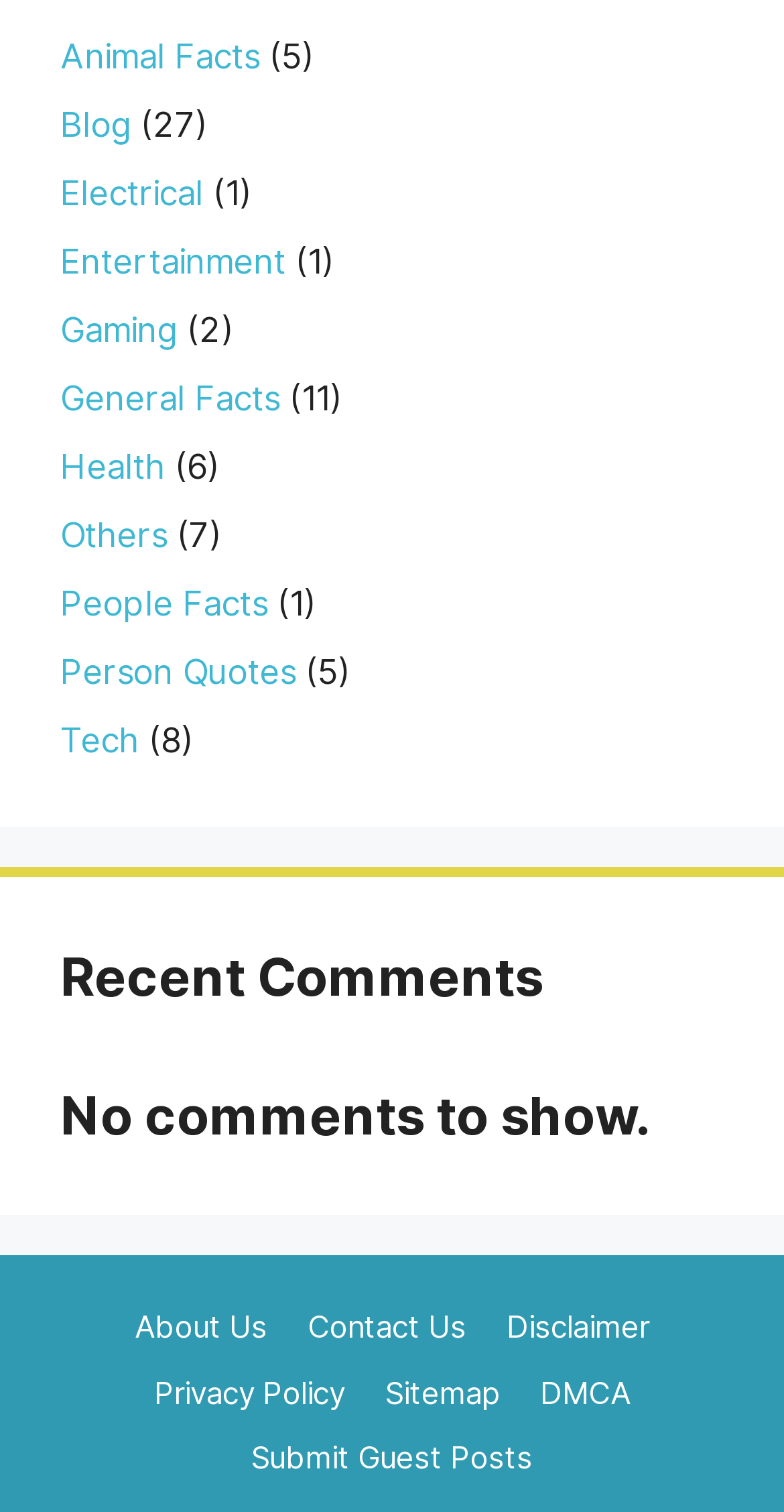What is the position of the 'Gaming' link?
Give a one-word or short phrase answer based on the image.

Fourth